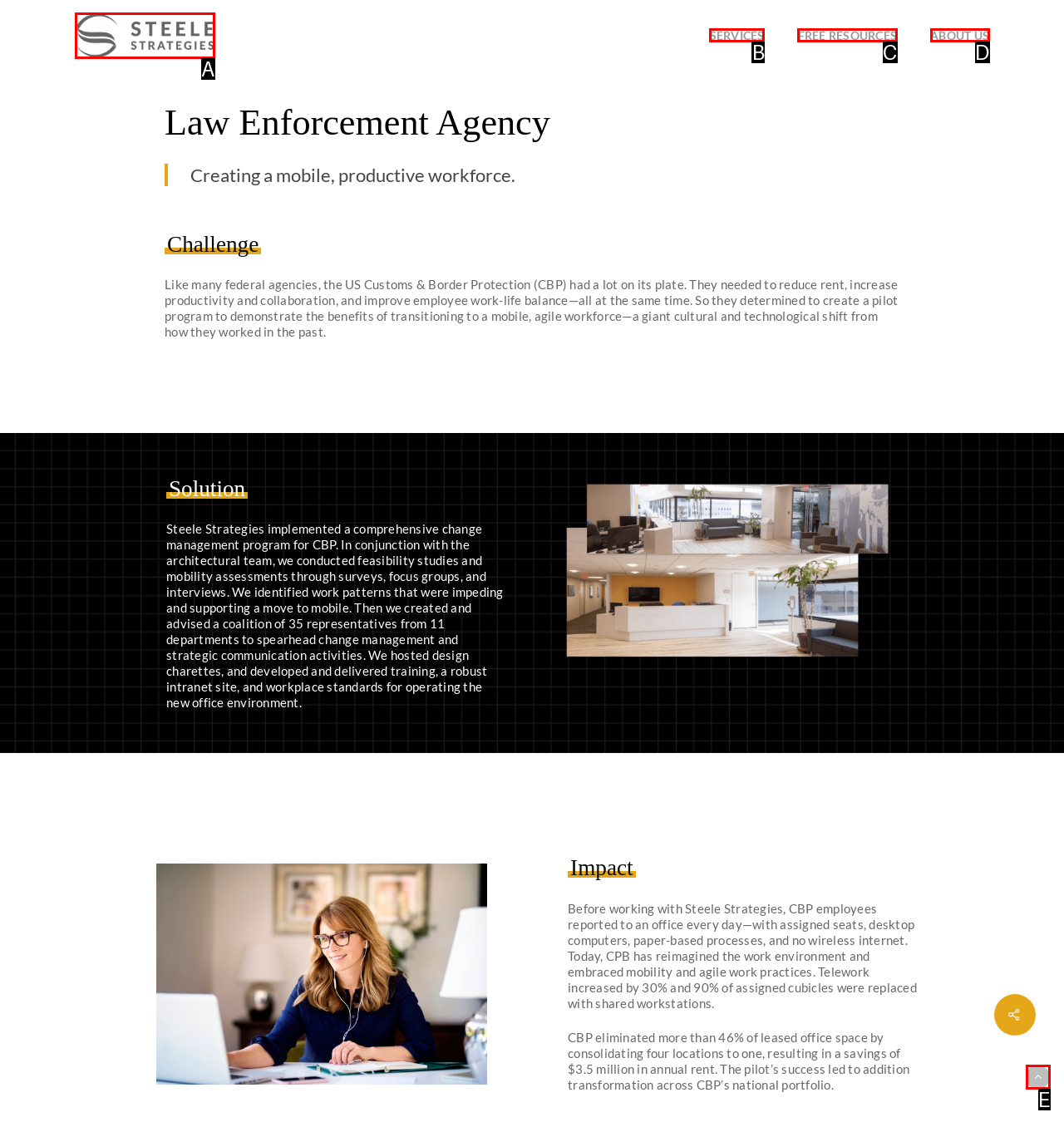Choose the letter that best represents the description: alt="STEELE Strategies". Provide the letter as your response.

A